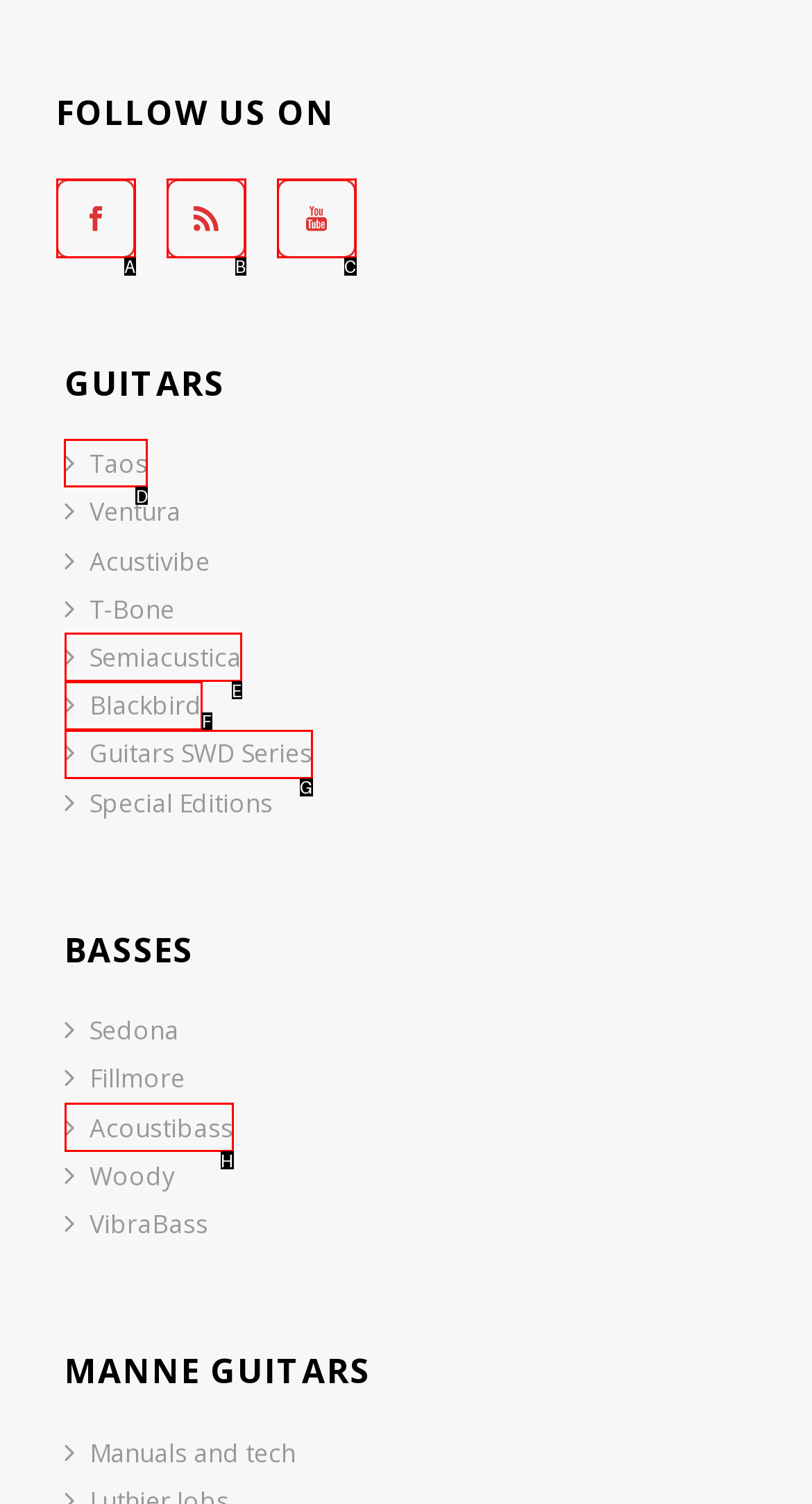Determine which option you need to click to execute the following task: View Taos guitars. Provide your answer as a single letter.

D